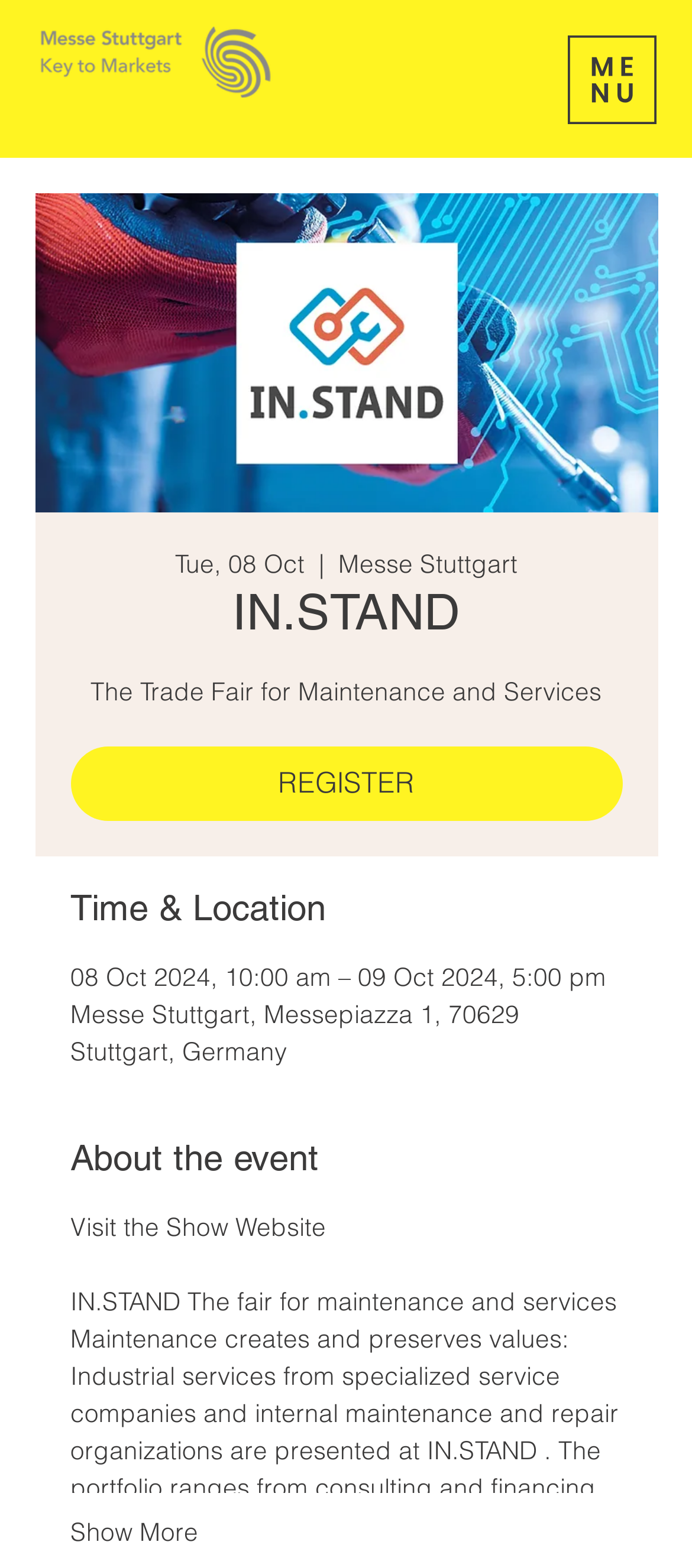What is the date of the event?
Refer to the image and provide a one-word or short phrase answer.

08 Oct 2024